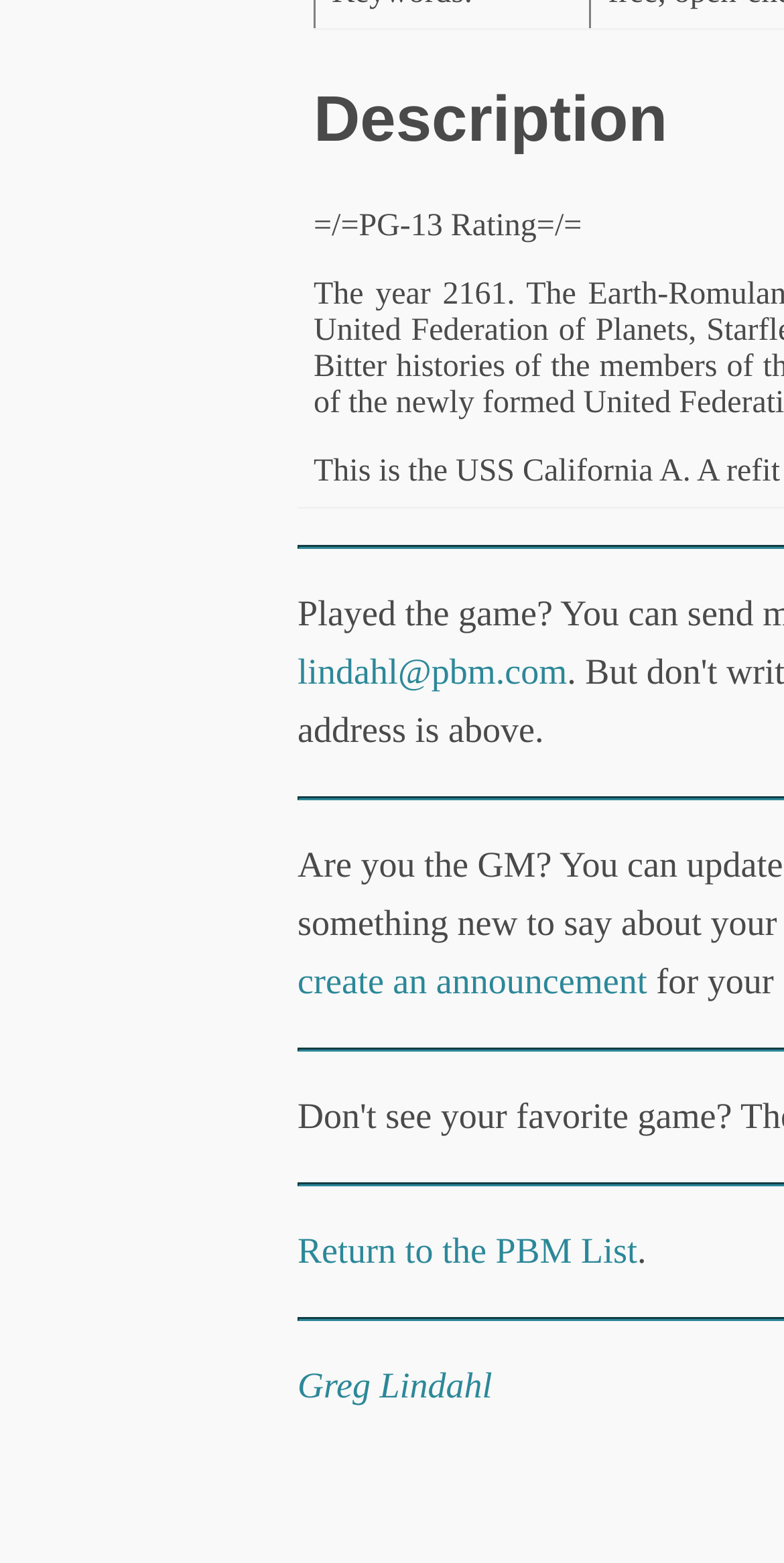Predict the bounding box of the UI element based on this description: "Return to the PBM List".

[0.379, 0.788, 0.813, 0.813]